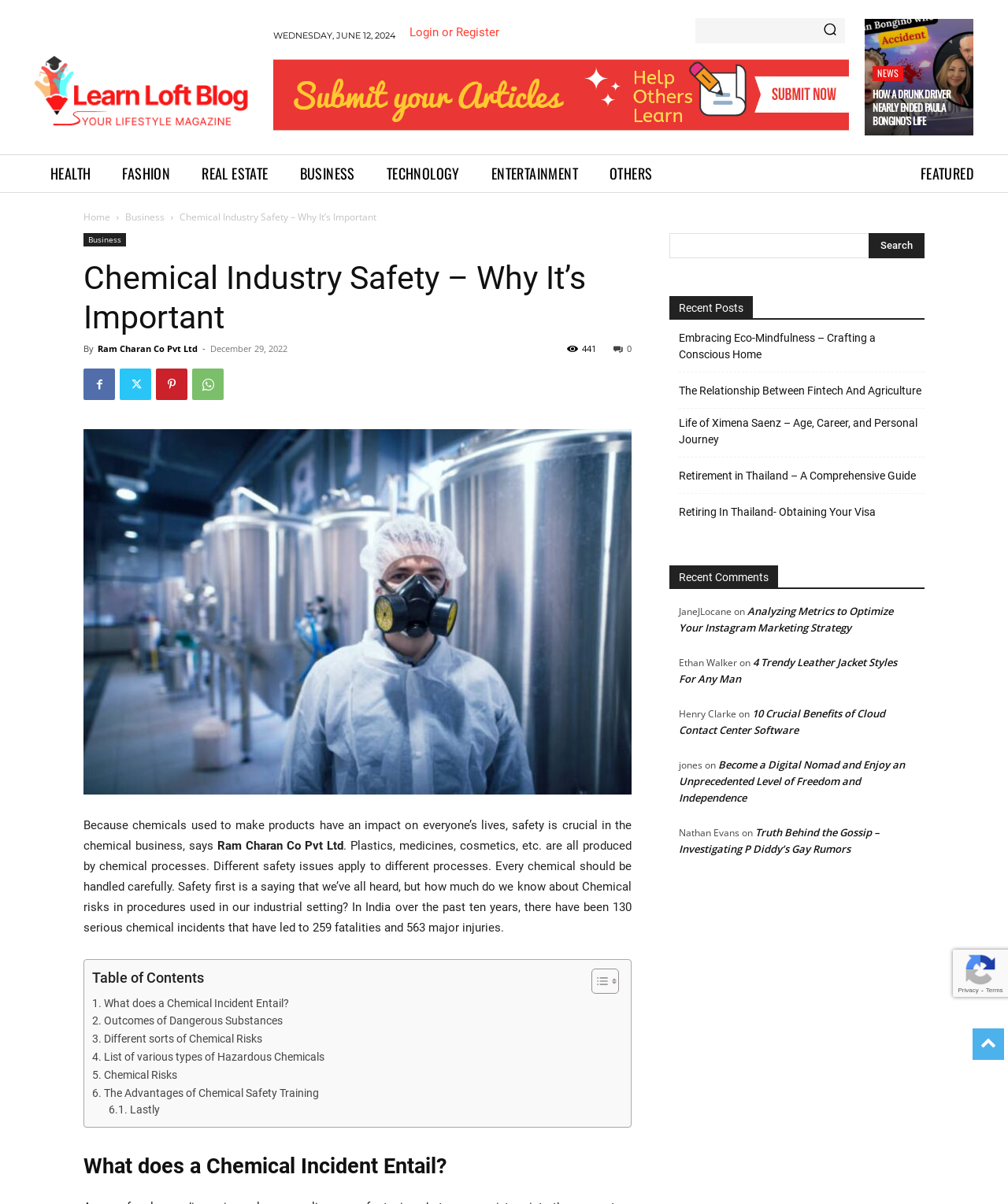Give a short answer using one word or phrase for the question:
What is the date of the article 'Chemical Industry Safety – Why It’s Important'?

December 29, 2022